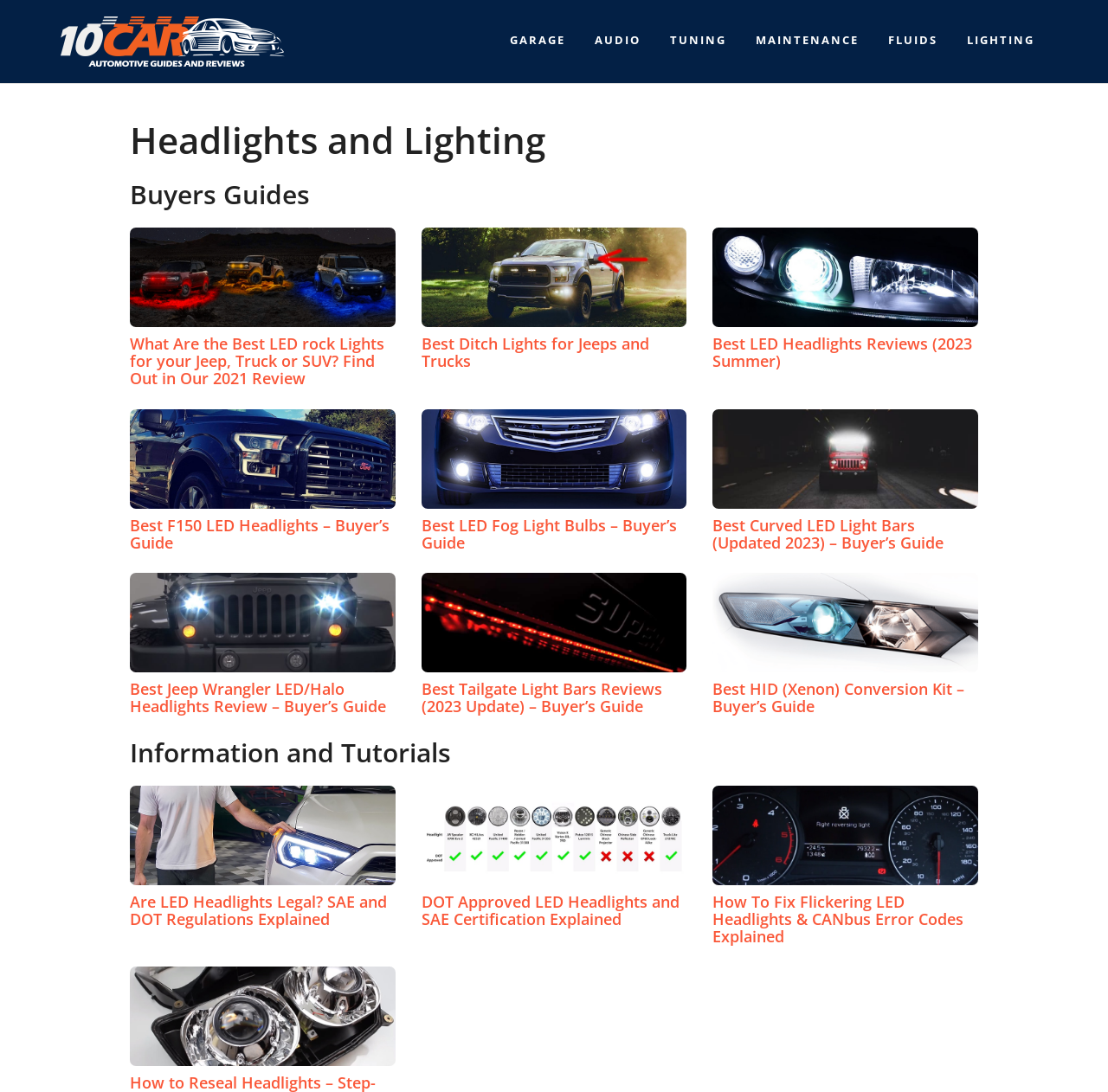Pinpoint the bounding box coordinates of the area that must be clicked to complete this instruction: "Learn how to fix flickering LED headlights".

[0.643, 0.818, 0.883, 0.866]